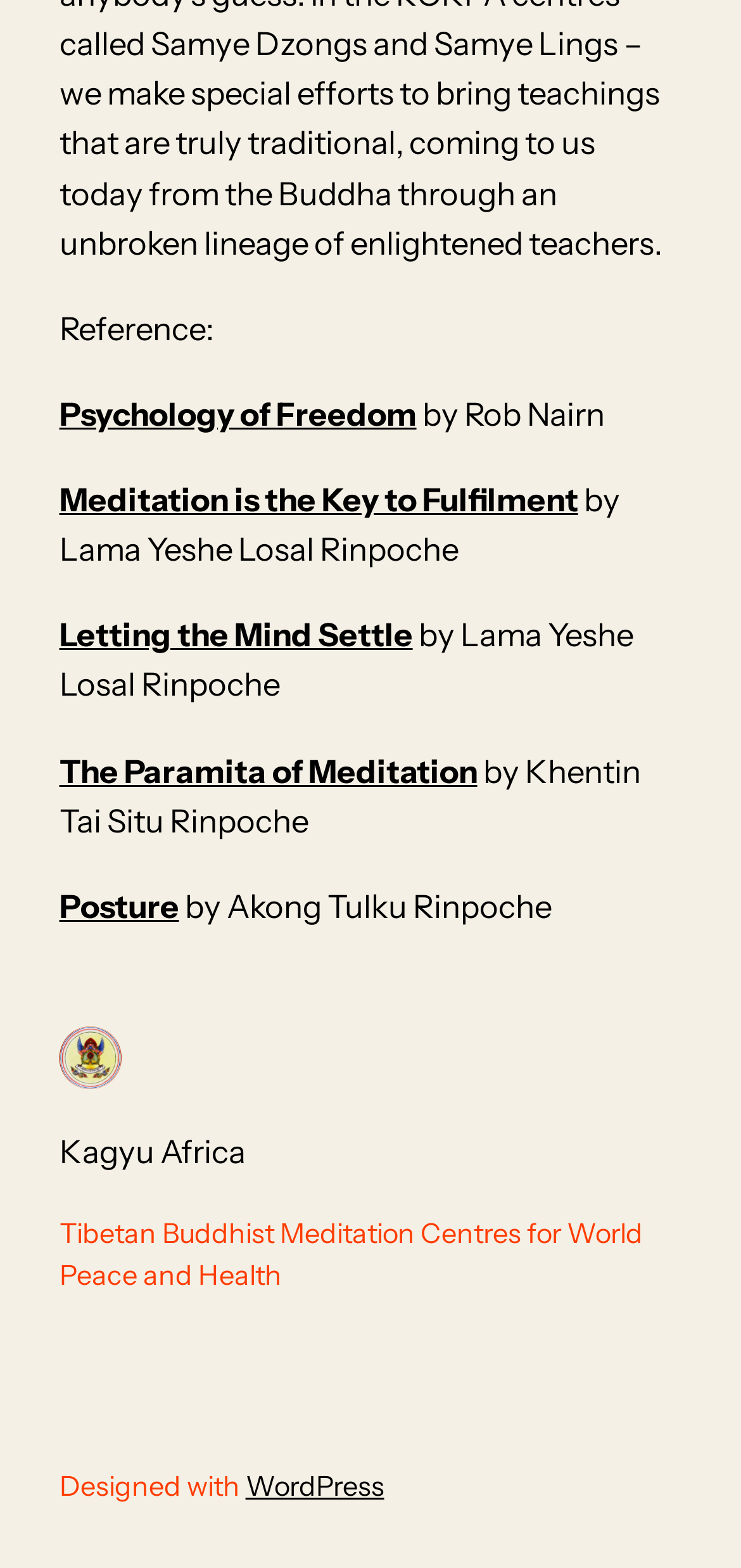What is the name of the organization mentioned at the bottom of the webpage?
Make sure to answer the question with a detailed and comprehensive explanation.

The link 'Kagyu Africa' is accompanied by an image and a description 'Tibetan Buddhist Meditation Centres for World Peace and Health', indicating that Kagyu Africa is an organization related to Tibetan Buddhist meditation.